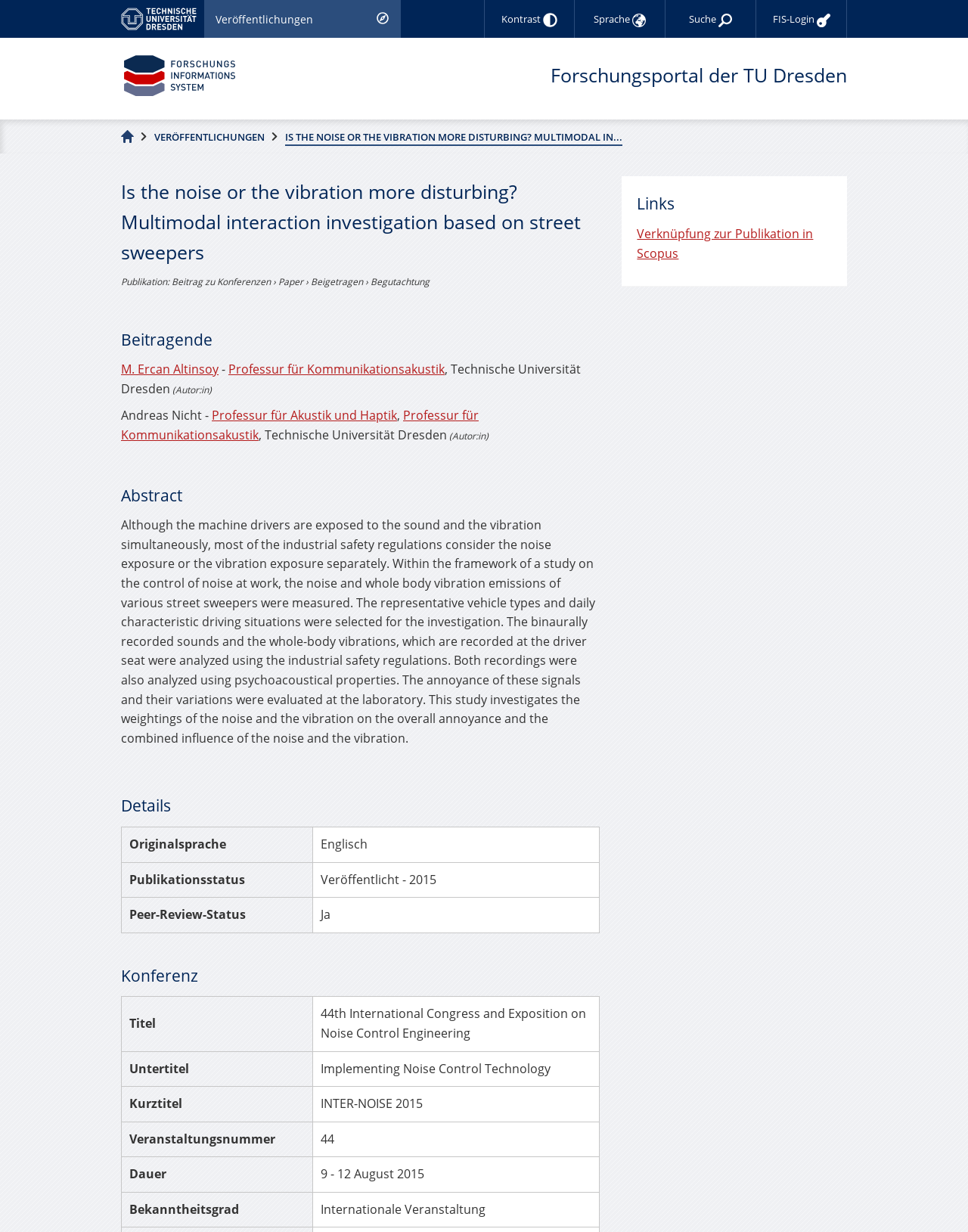Identify and provide the bounding box coordinates of the UI element described: "Publication Searh". The coordinates should be formatted as [left, top, right, bottom], with each number being a float between 0 and 1.

None